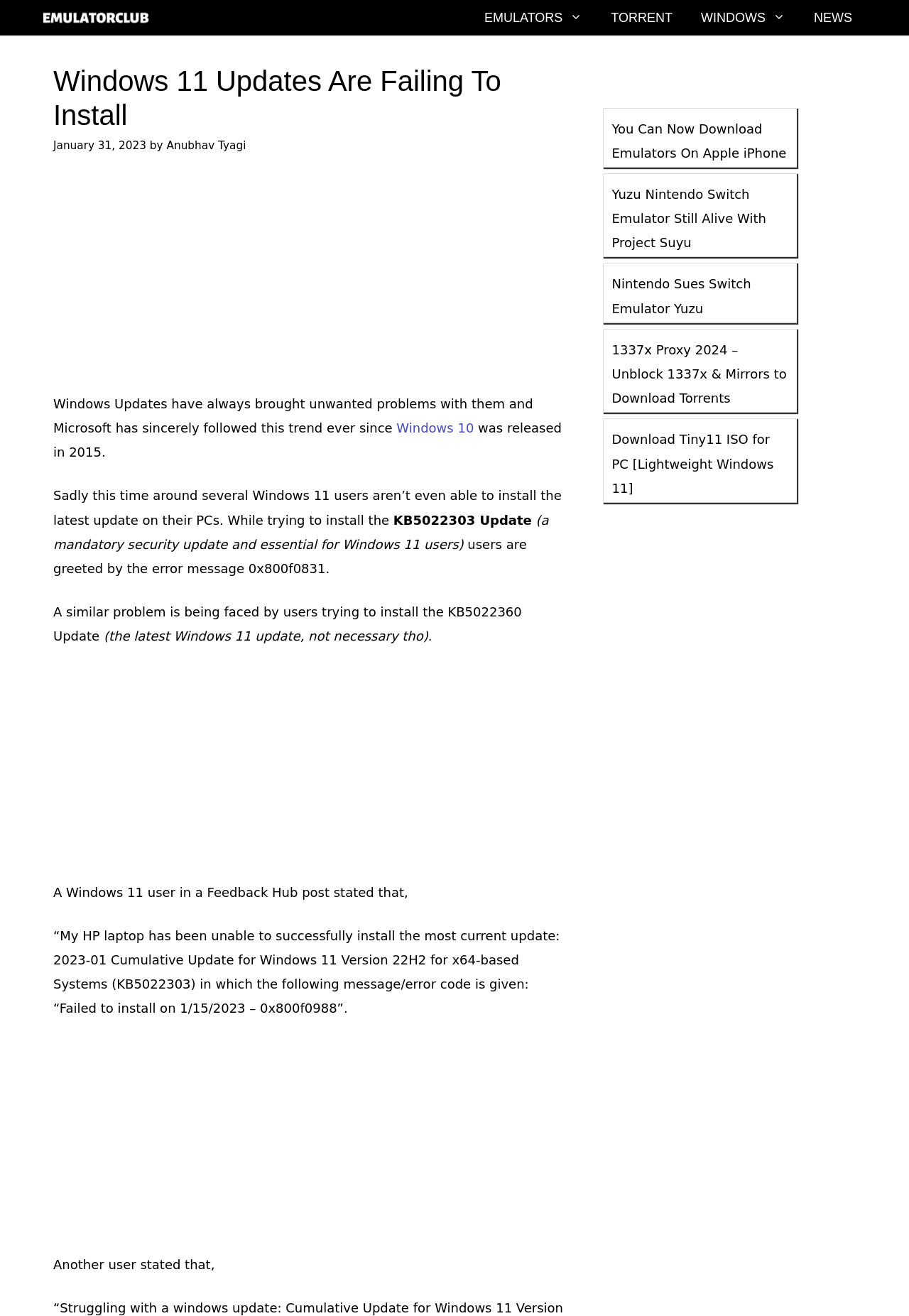Locate the bounding box coordinates of the element that should be clicked to fulfill the instruction: "Read the article about Windows 11 updates failing to install".

[0.059, 0.049, 0.621, 0.117]